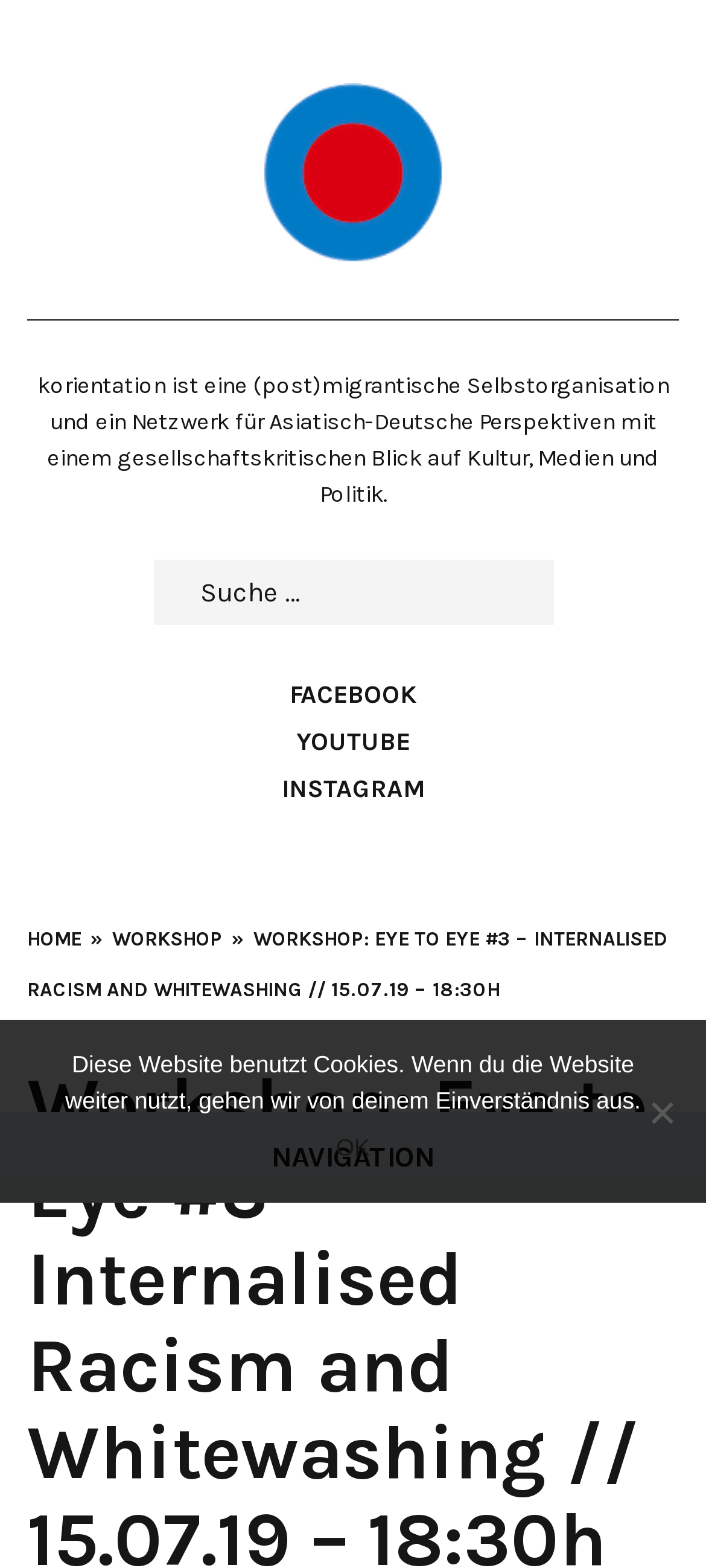Determine the bounding box coordinates for the area that should be clicked to carry out the following instruction: "visit korientation e.V. website".

[0.372, 0.1, 0.628, 0.122]